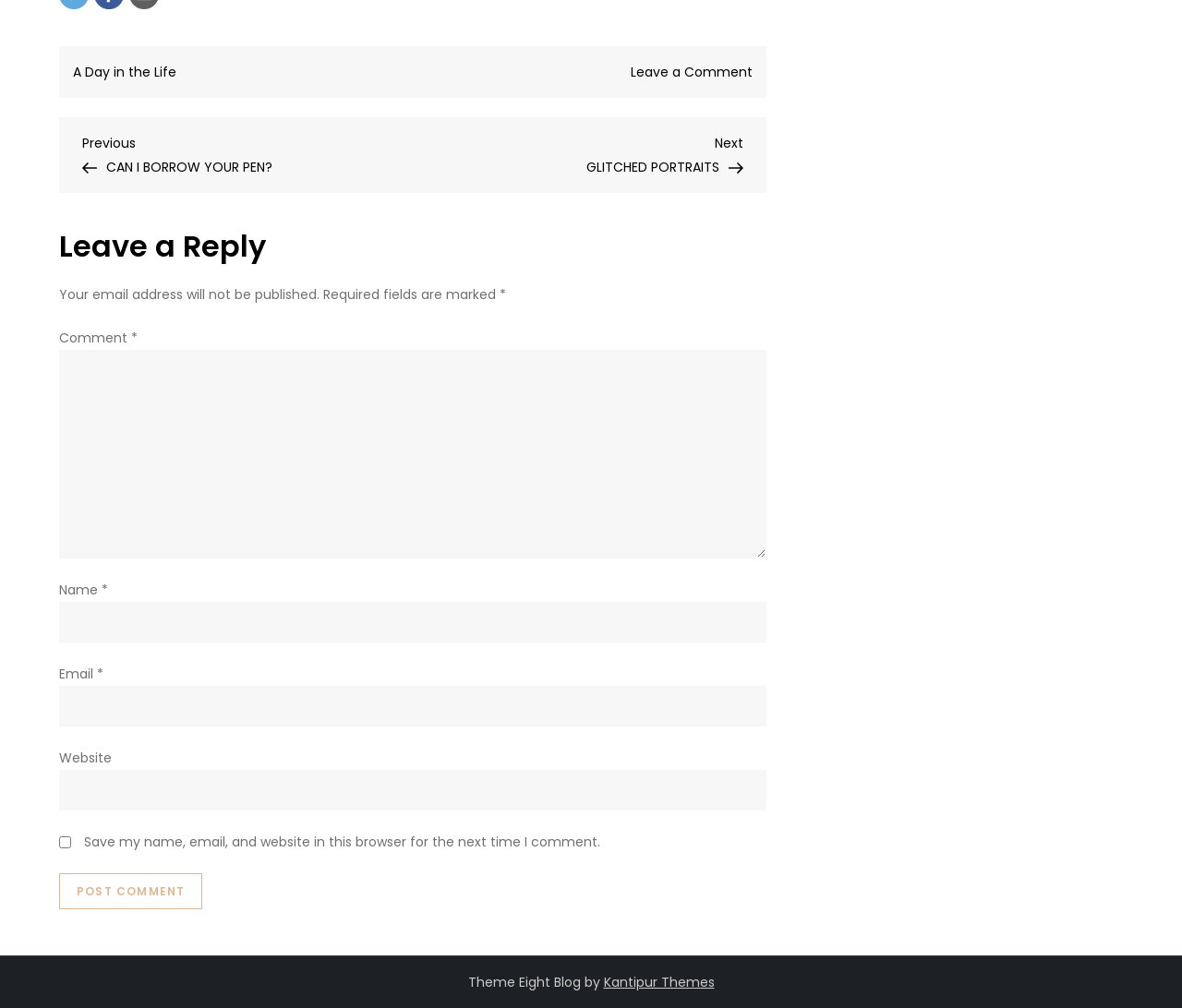Locate the bounding box coordinates of the clickable element to fulfill the following instruction: "Leave a comment". Provide the coordinates as four float numbers between 0 and 1 in the format [left, top, right, bottom].

[0.05, 0.347, 0.649, 0.554]